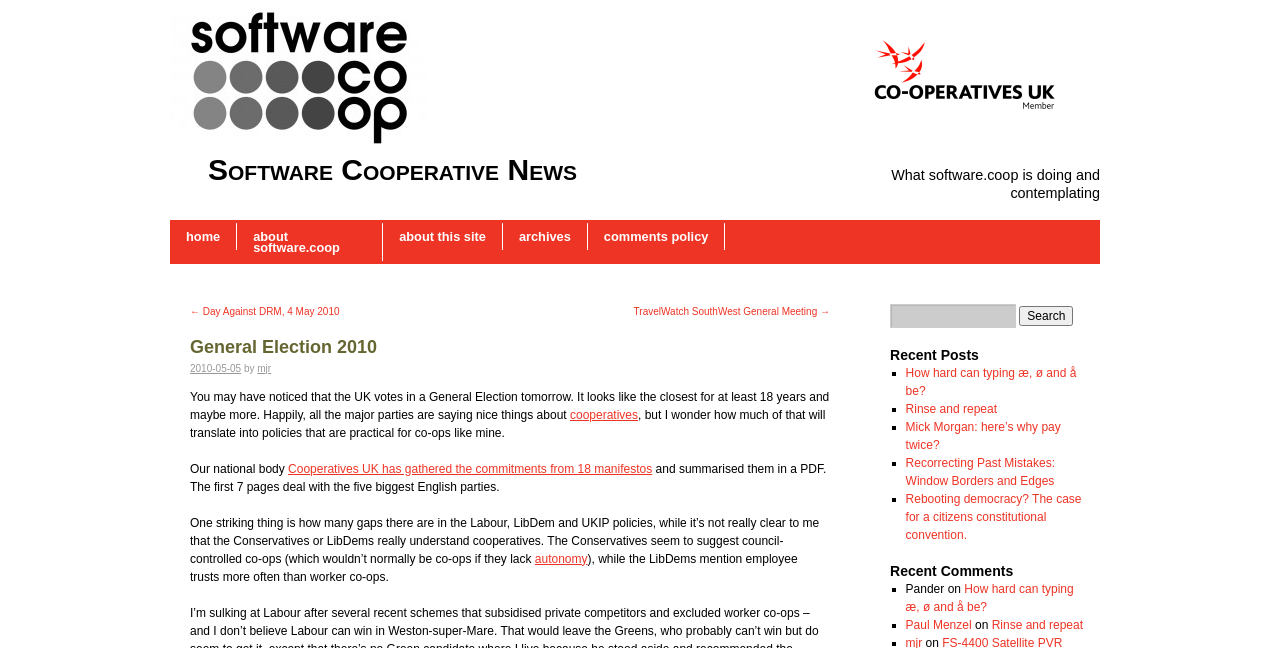Could you highlight the region that needs to be clicked to execute the instruction: "Click the 'home' link"?

[0.133, 0.357, 0.184, 0.374]